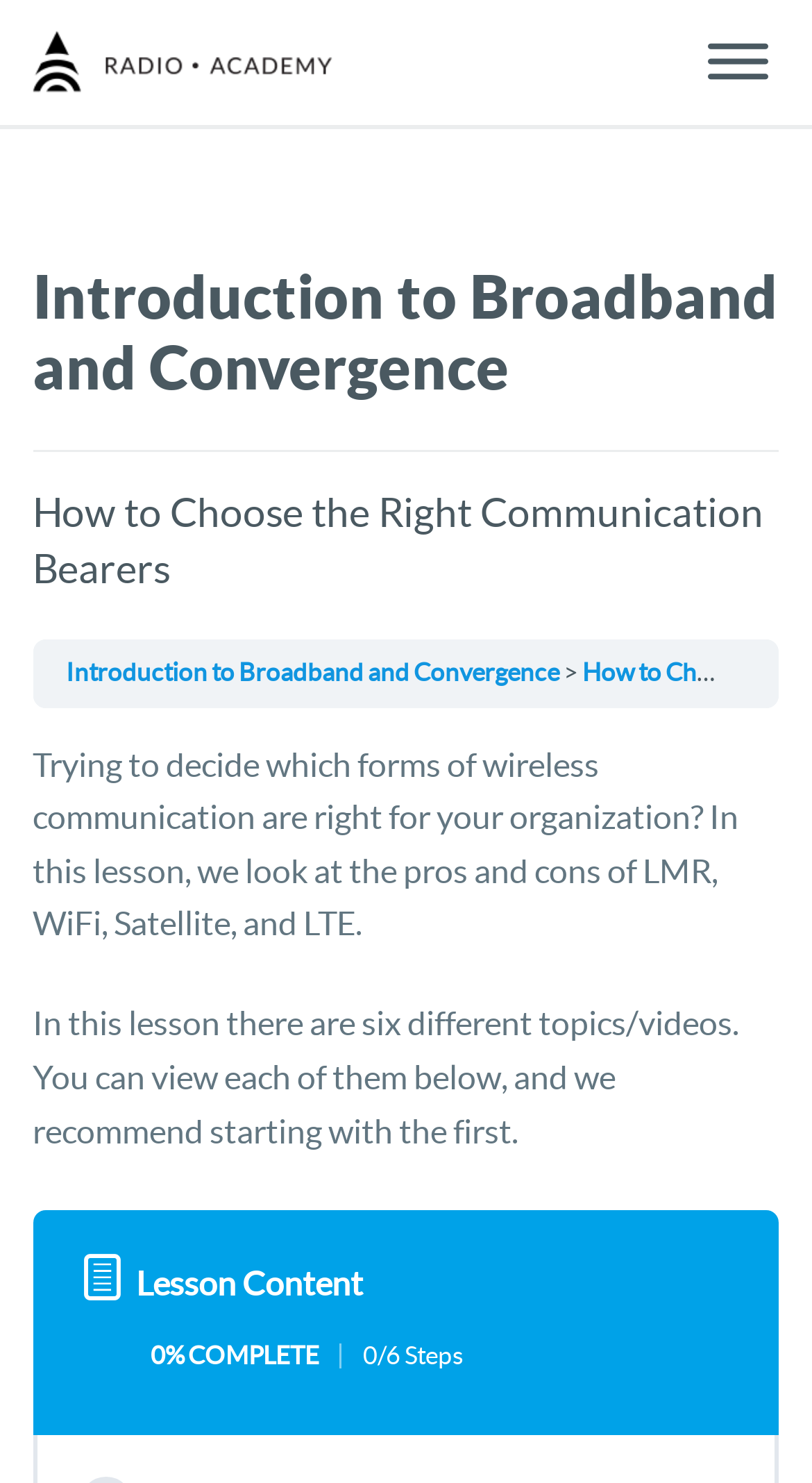Provide the bounding box coordinates of the HTML element this sentence describes: "a". The bounding box coordinates consist of four float numbers between 0 and 1, i.e., [left, top, right, bottom].

[0.818, 0.0, 1.0, 0.084]